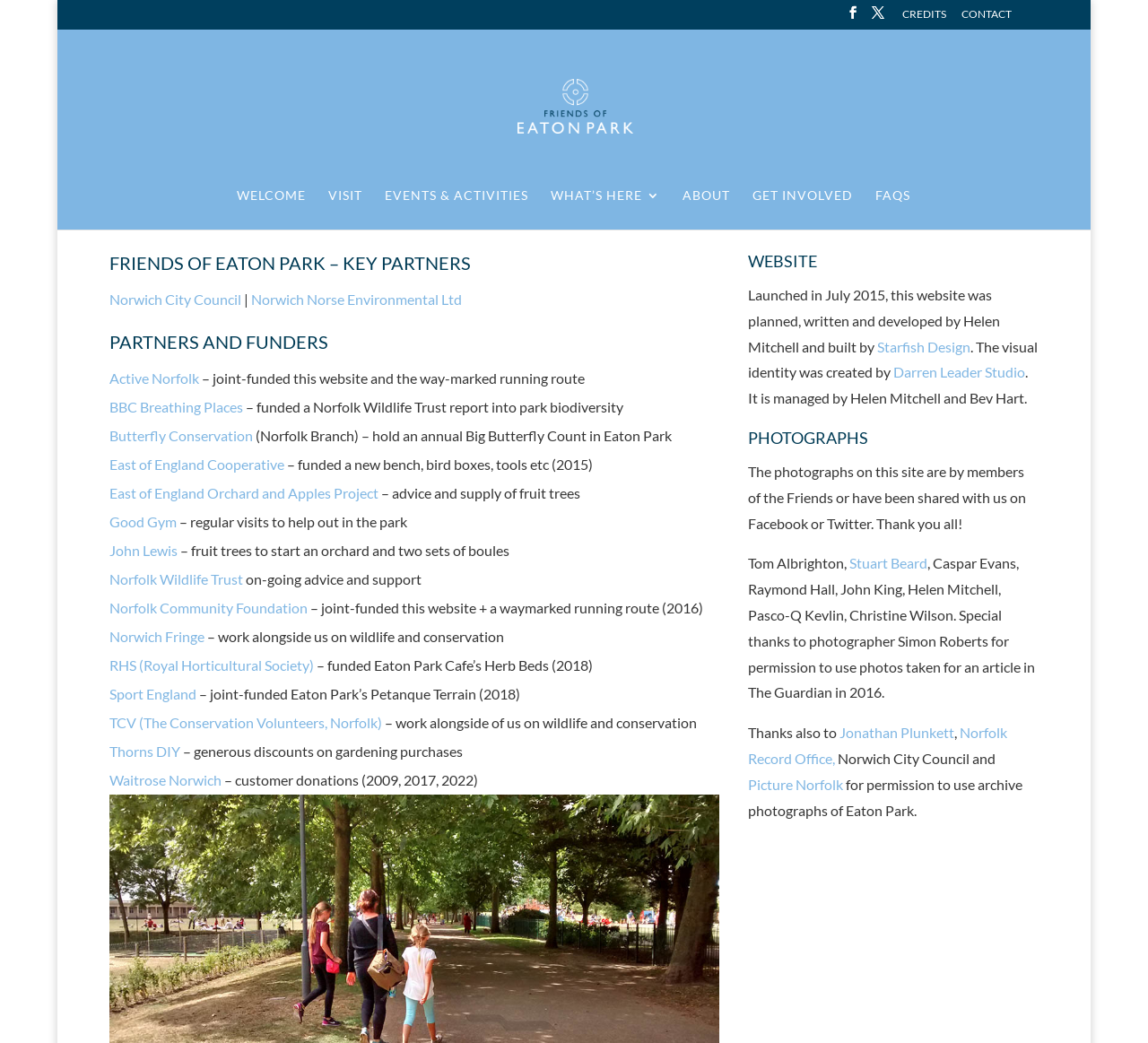Please determine the bounding box coordinates for the UI element described as: "About".

[0.595, 0.181, 0.636, 0.22]